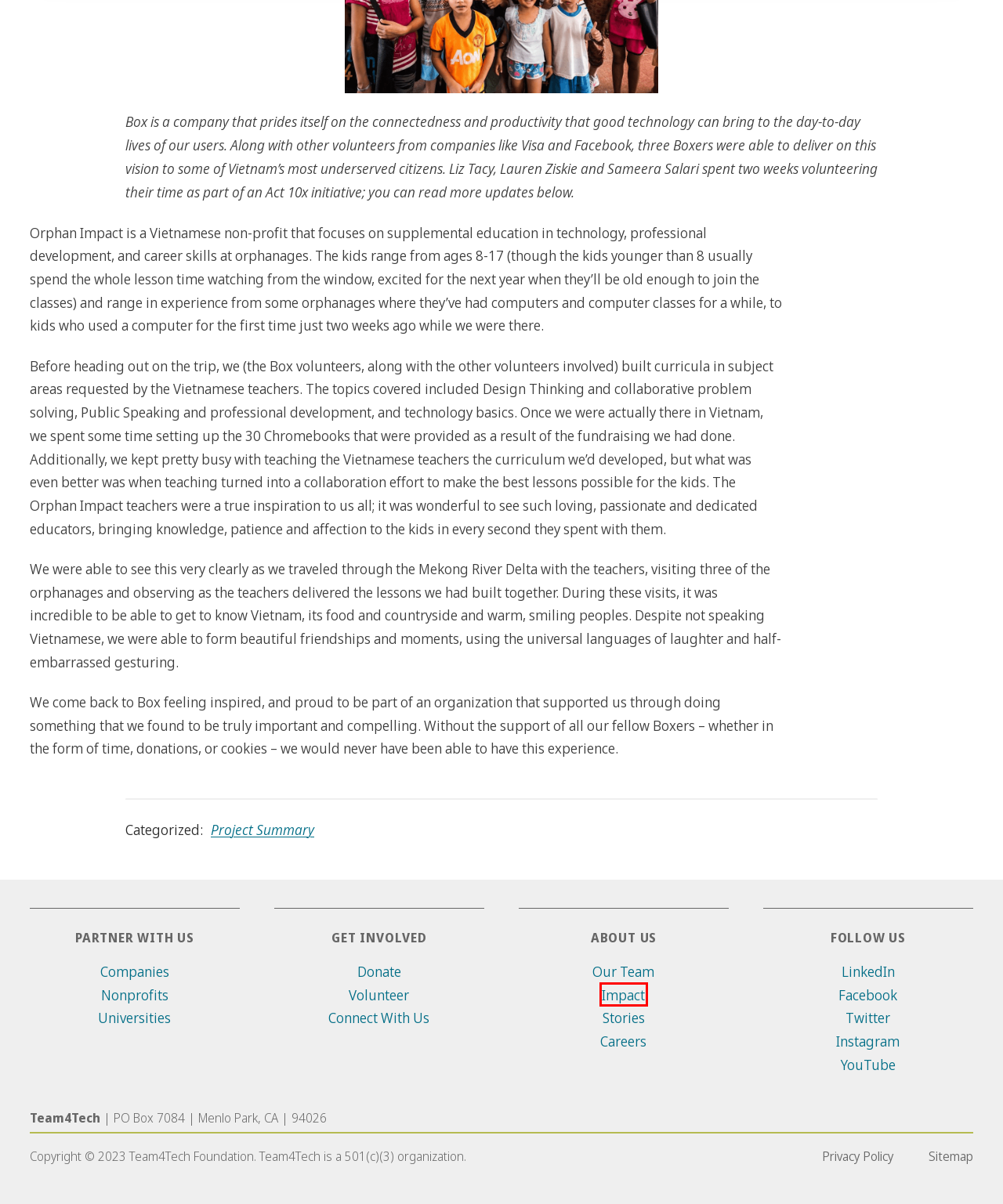Analyze the webpage screenshot with a red bounding box highlighting a UI element. Select the description that best matches the new webpage after clicking the highlighted element. Here are the options:
A. Corporate Social Impact Examples | Skilled Volunteers | Education
B. University partners - Team4Tech
C. Impact Strategy | Corporate Partners | Regional Hubs | Technology
D. Privacy Policy - Team4Tech
E. Sitemap - Team4Tech
F. Corporate Social Impact Programs | Skill Volunteers Programs
G. Skilled Volunteers | Educational Volunteer Programs | Team4Tech
H. Project Summary Archives - Team4Tech

C